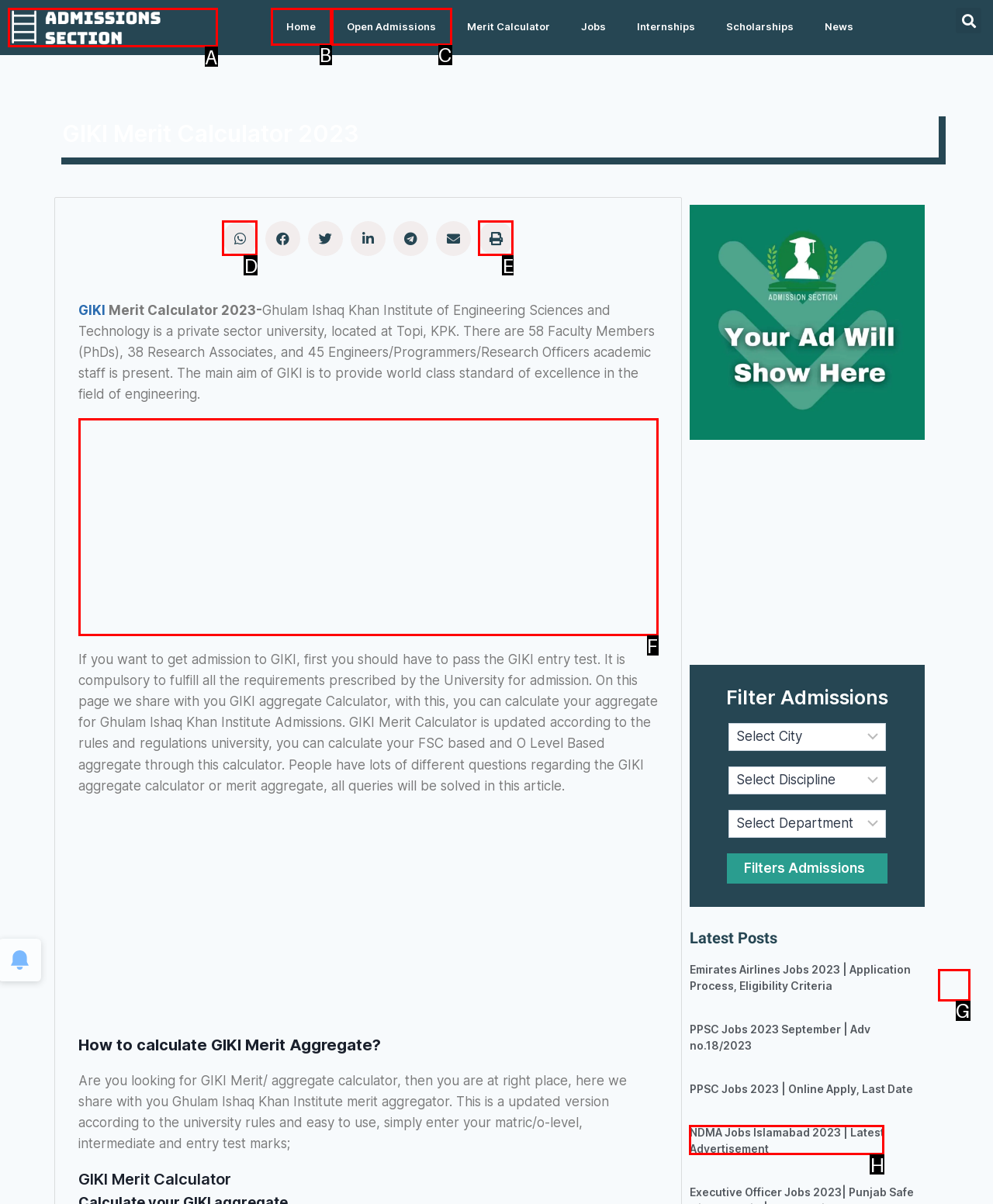Identify the option that corresponds to the given description: Open Admissions. Reply with the letter of the chosen option directly.

C